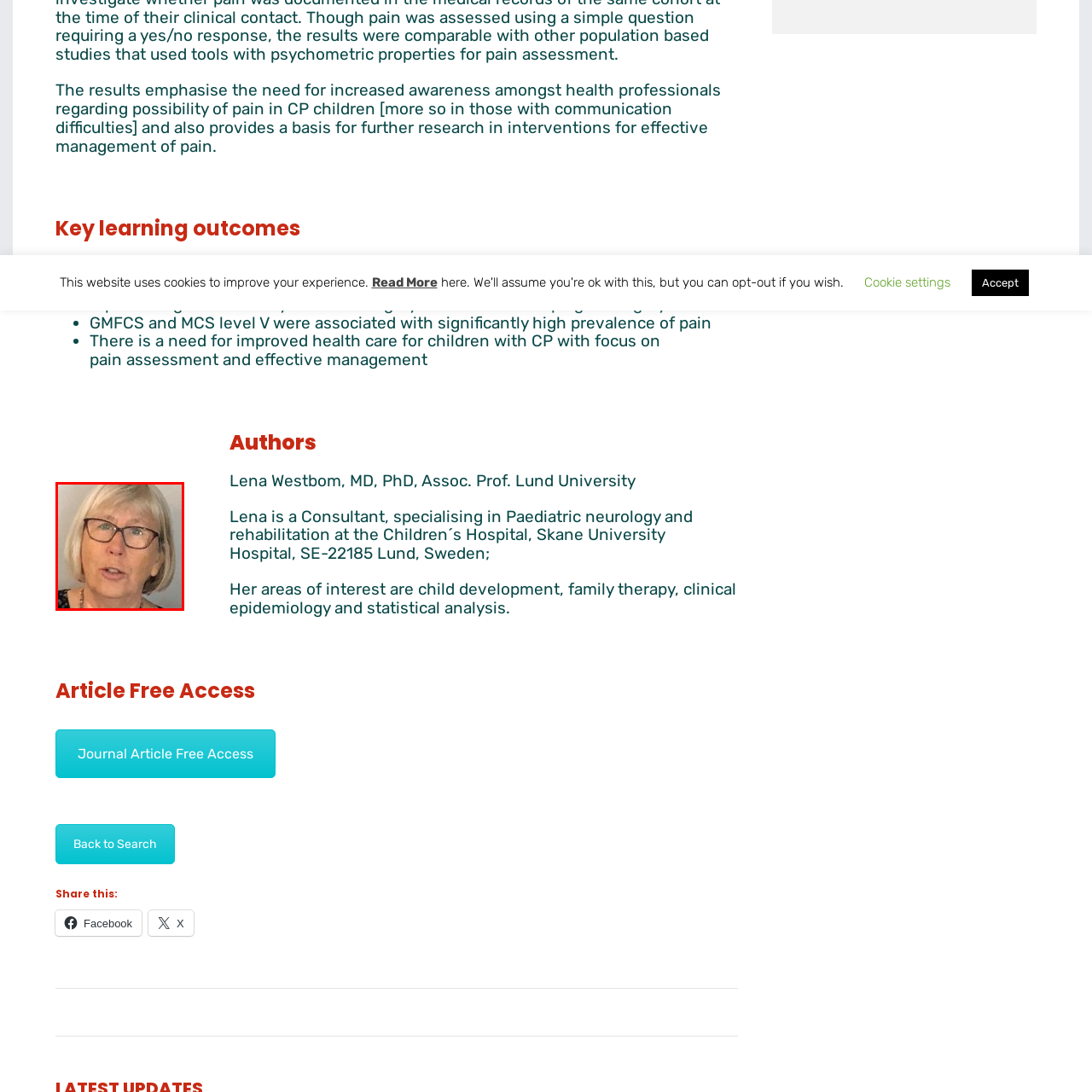Examine the area surrounded by the red box and describe it in detail.

The image features a woman with short, light-colored hair, wearing glasses and a black top adorned with a subtle pattern. She appears to be in a candid moment, possibly speaking or expressing her thoughts. This image is associated with an article highlighting the importance of pain assessment in children with cerebral palsy, an area of interest in health and medical research. The focus of the article suggests a call for increased awareness and improved management strategies in pediatric healthcare, indicating her connection to the research and her role in advocating for better treatment outcomes.